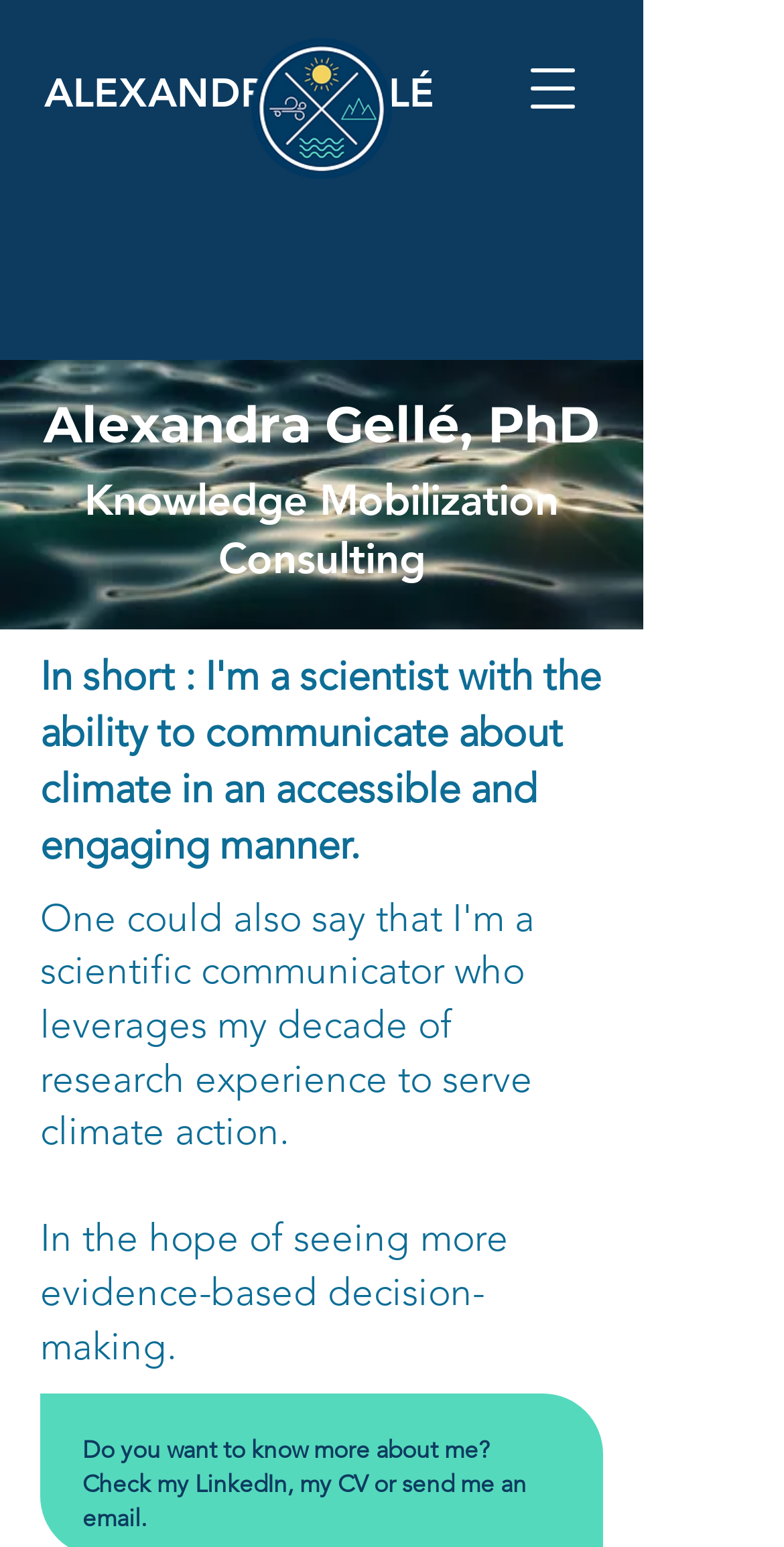What is the consultant's highest educational degree?
Use the information from the image to give a detailed answer to the question.

The consultant's highest educational degree can be found in the heading element with the text 'Alexandra Gellé, PhD' which indicates that the consultant holds a PhD degree.